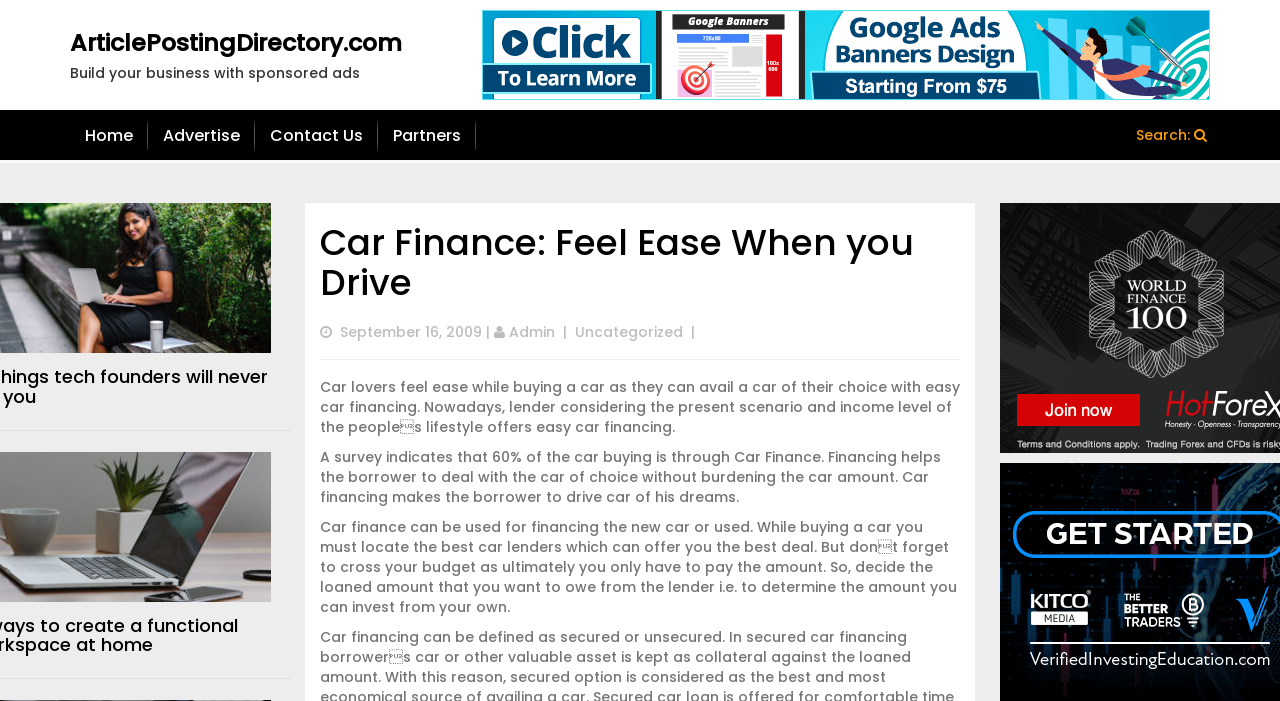Find the bounding box coordinates of the area to click in order to follow the instruction: "View 'Uncategorized' posts".

[0.449, 0.46, 0.534, 0.488]